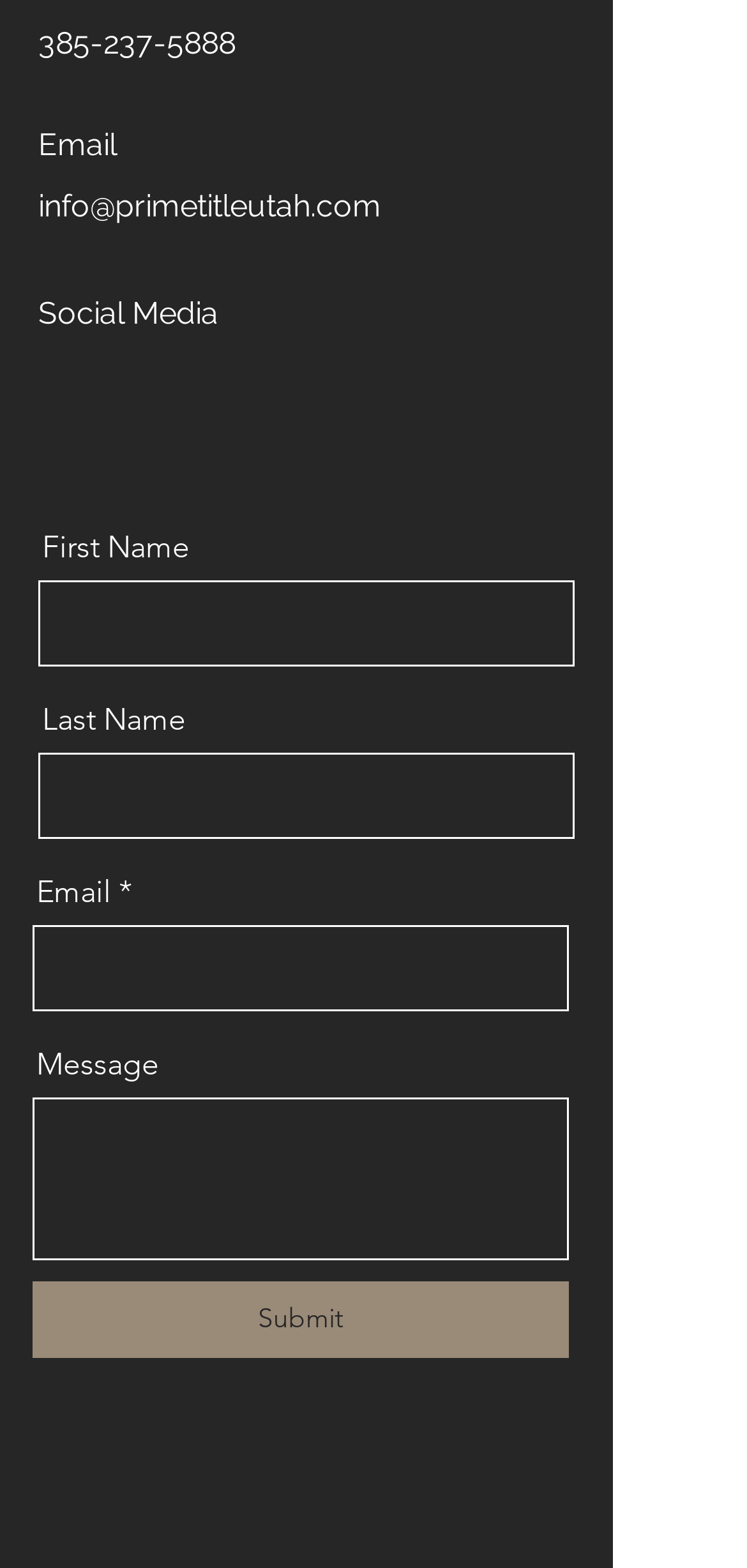Give a concise answer using only one word or phrase for this question:
What is the required field in the contact form?

Email